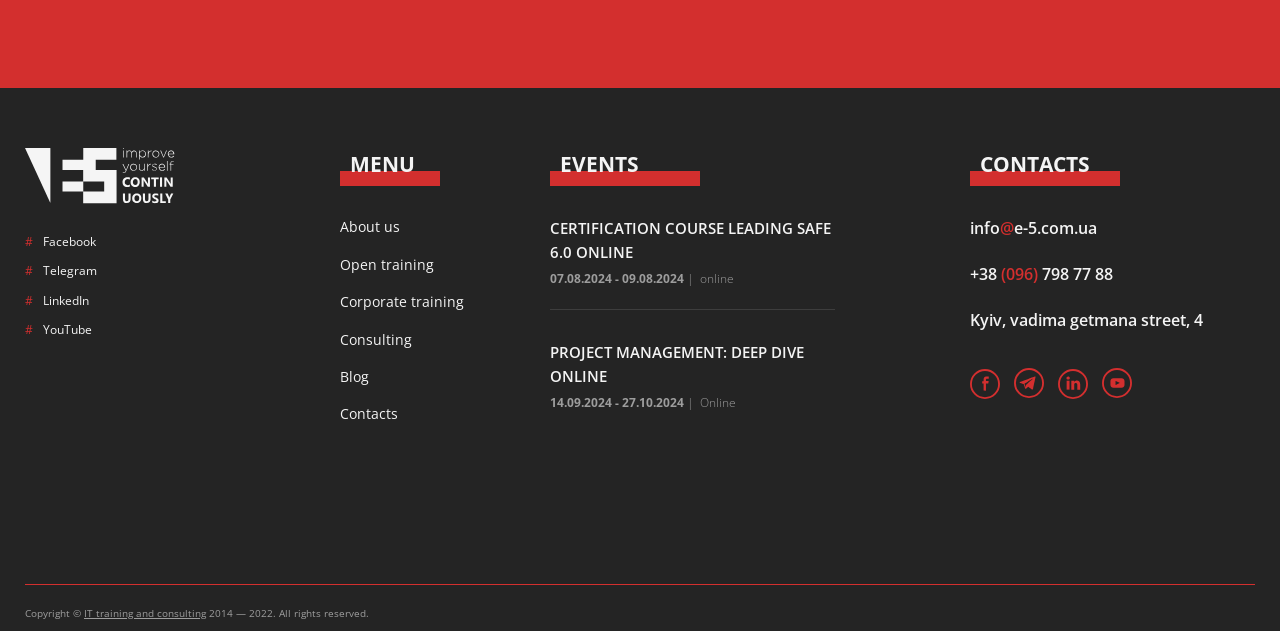Determine the bounding box coordinates for the region that must be clicked to execute the following instruction: "Send email to info@e-5.com.ua".

[0.758, 0.343, 0.98, 0.415]